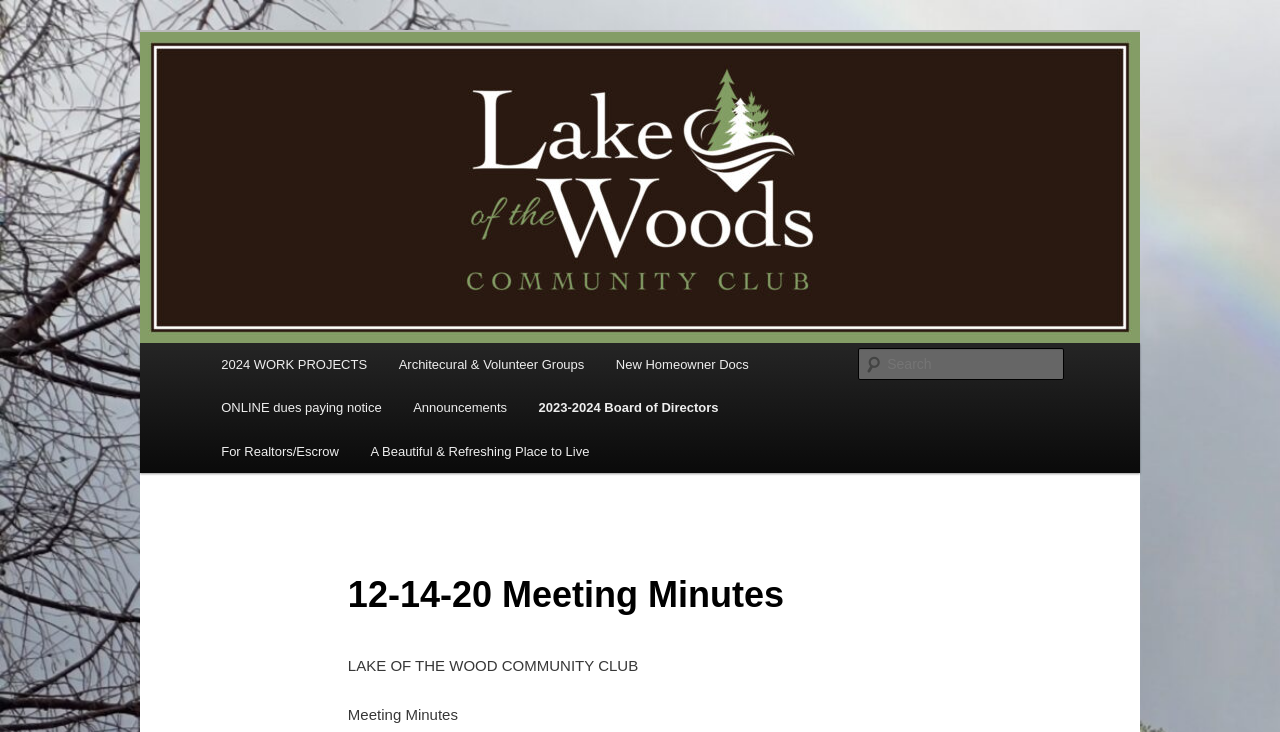Please extract the webpage's main title and generate its text content.

Lake of the Woods Community Club